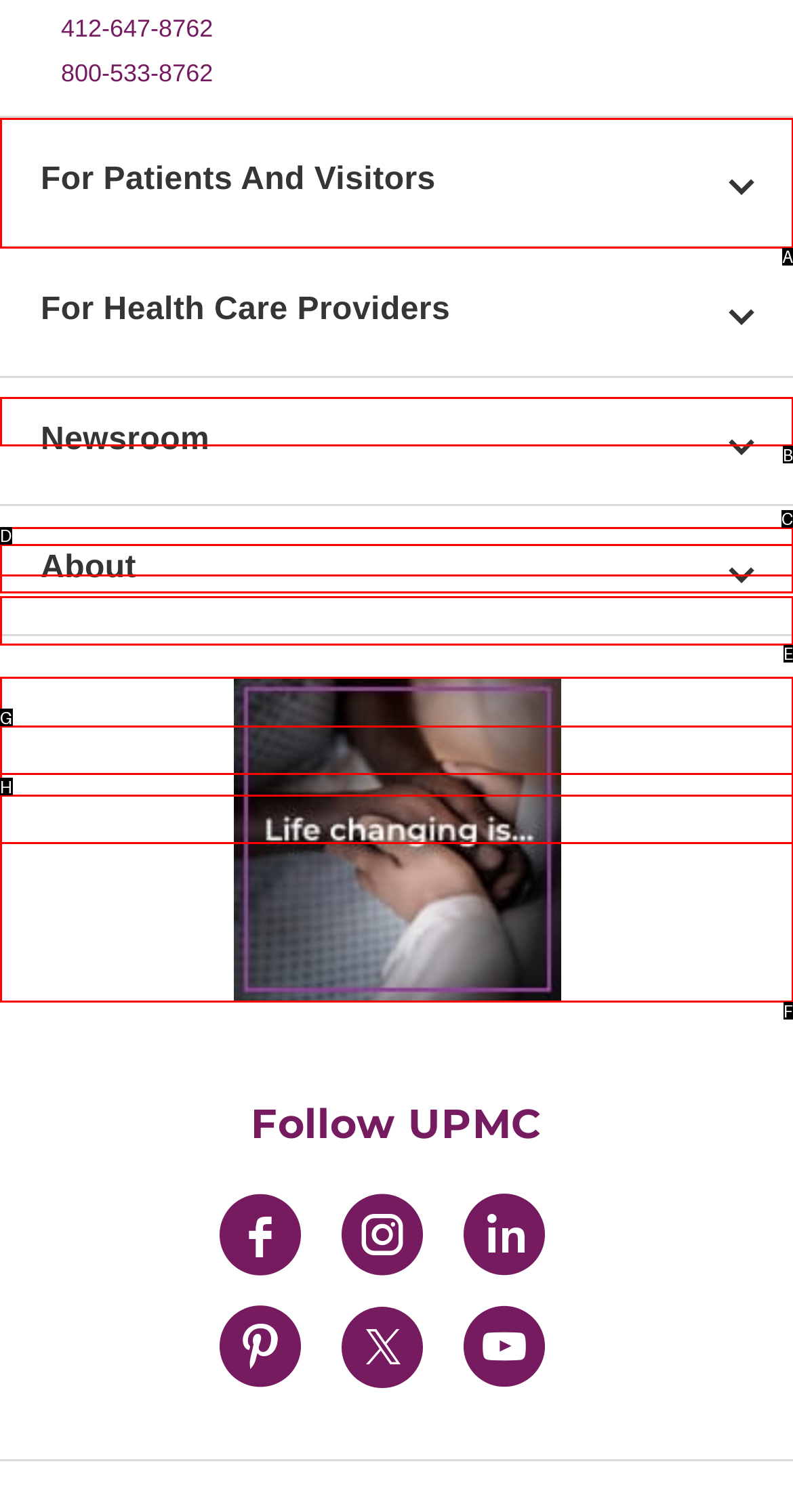For the task: View 1960s Danish Modern Teak & Black Slate Console Table details, tell me the letter of the option you should click. Answer with the letter alone.

None